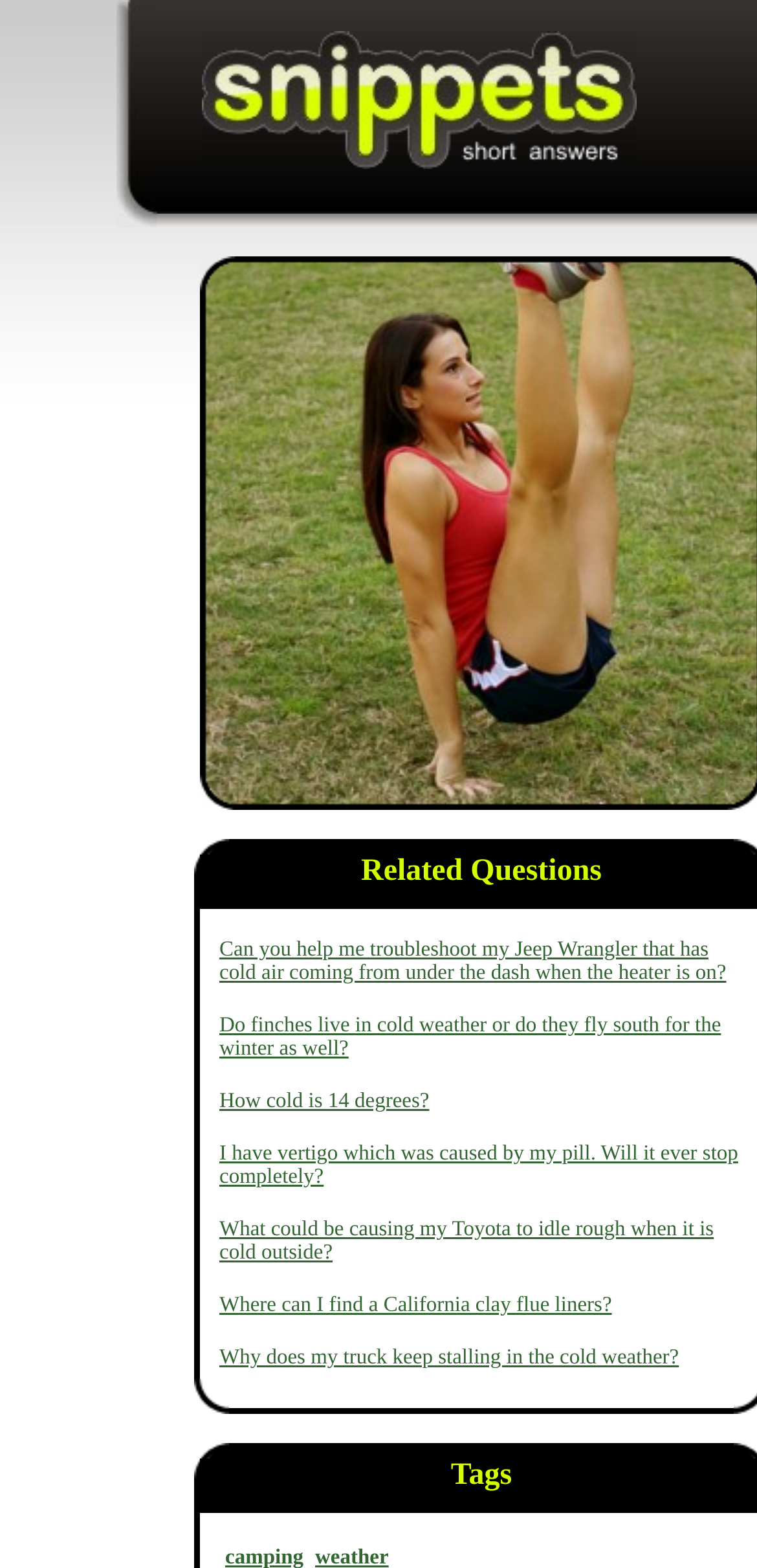Look at the image and give a detailed response to the following question: What is the purpose of the table cells on the webpage?

The table cells on the webpage are used to organize the links into a structured format, making it easier for users to navigate and find relevant information.